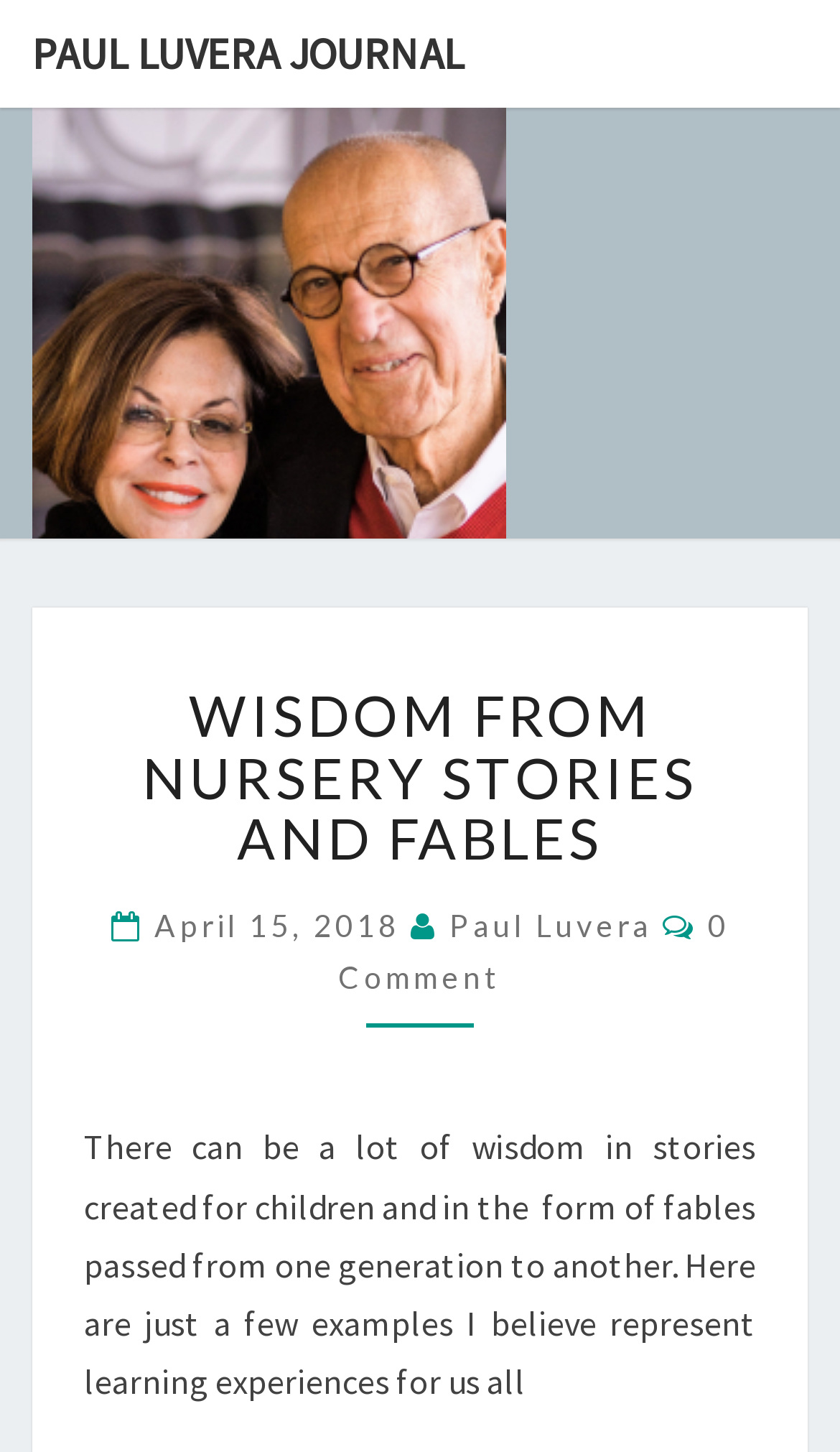Based on the visual content of the image, answer the question thoroughly: Who is the author of the blog post?

The author of the blog post can be found in the link below the heading, which is 'Paul Luvera'. This name is also mentioned in the description of the blog, which is 'This A Blog Of My Personal Thoughts And Observations. For Trial Lawyers See Plaintifftriallawyertips.Com. For My Biography See: Www.Paulluvera.Net'.